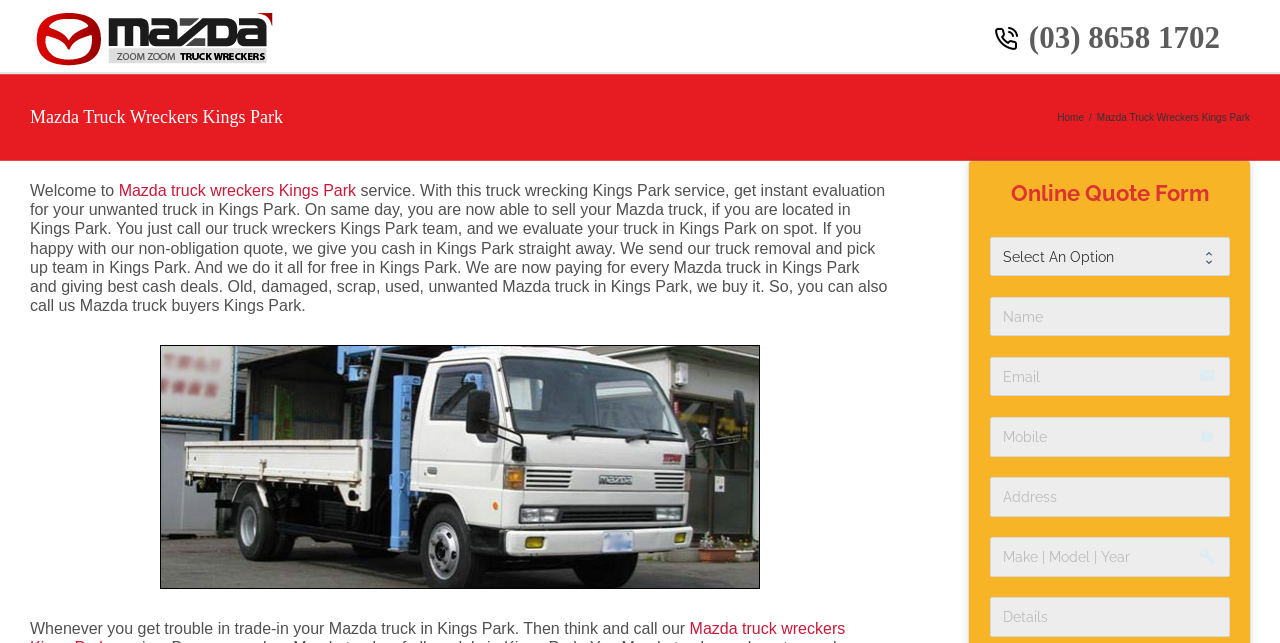Identify the main title of the webpage and generate its text content.

Mazda Truck Wreckers Kings Park